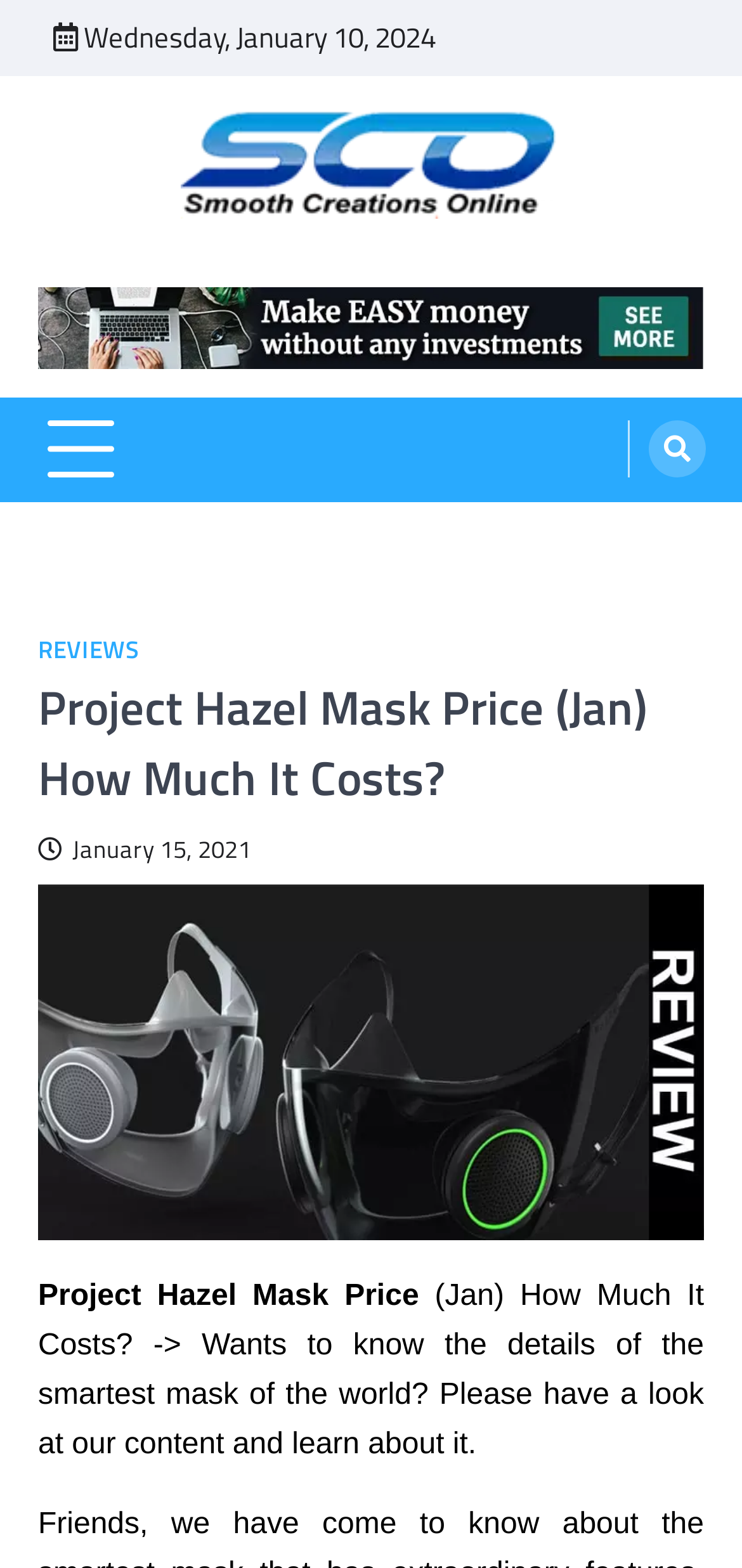Using the information in the image, give a comprehensive answer to the question: 
What is the name of the website?

I found the website name by looking at the heading element with the text 'smoothcreationsonline' which is located below the logo header.